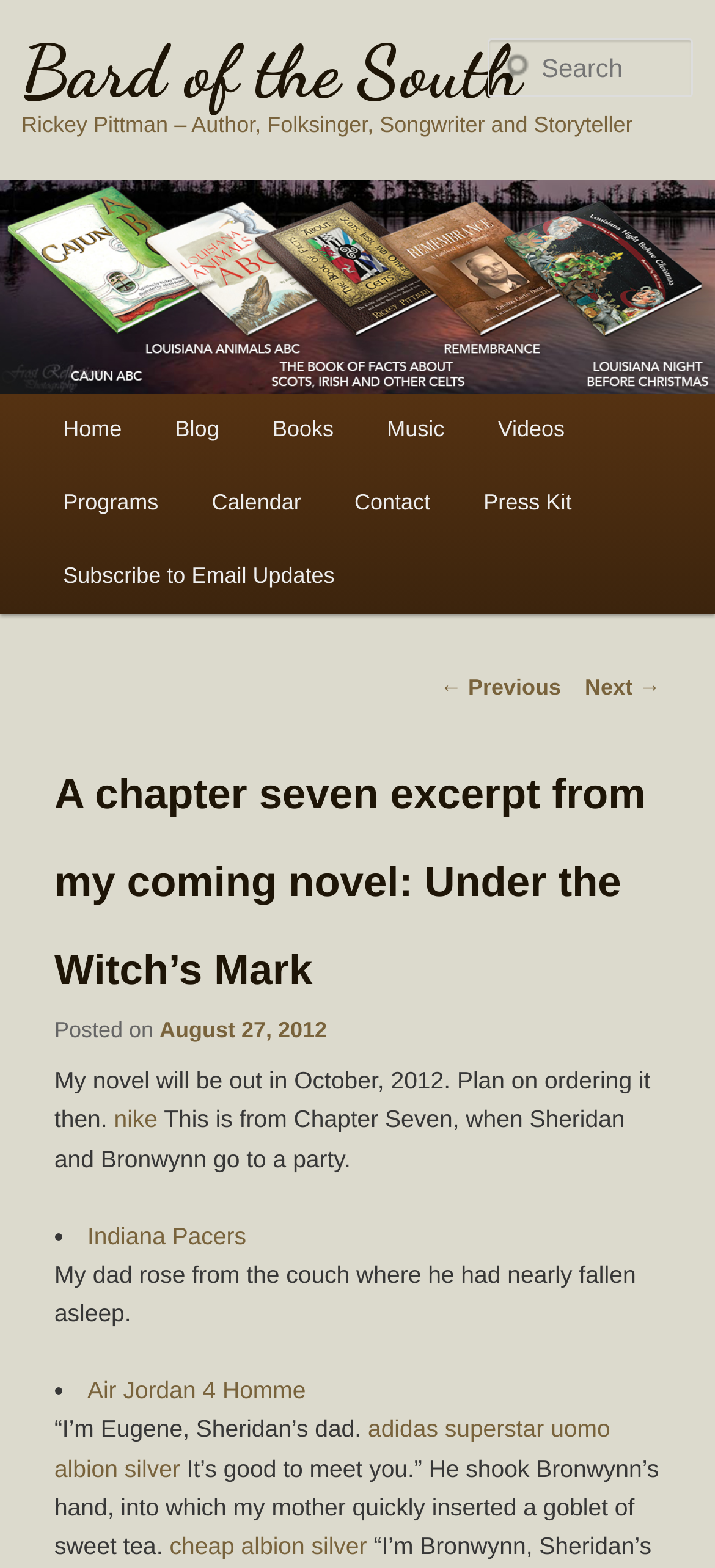What is the title of the novel excerpt?
Refer to the screenshot and answer in one word or phrase.

Under the Witch's Mark